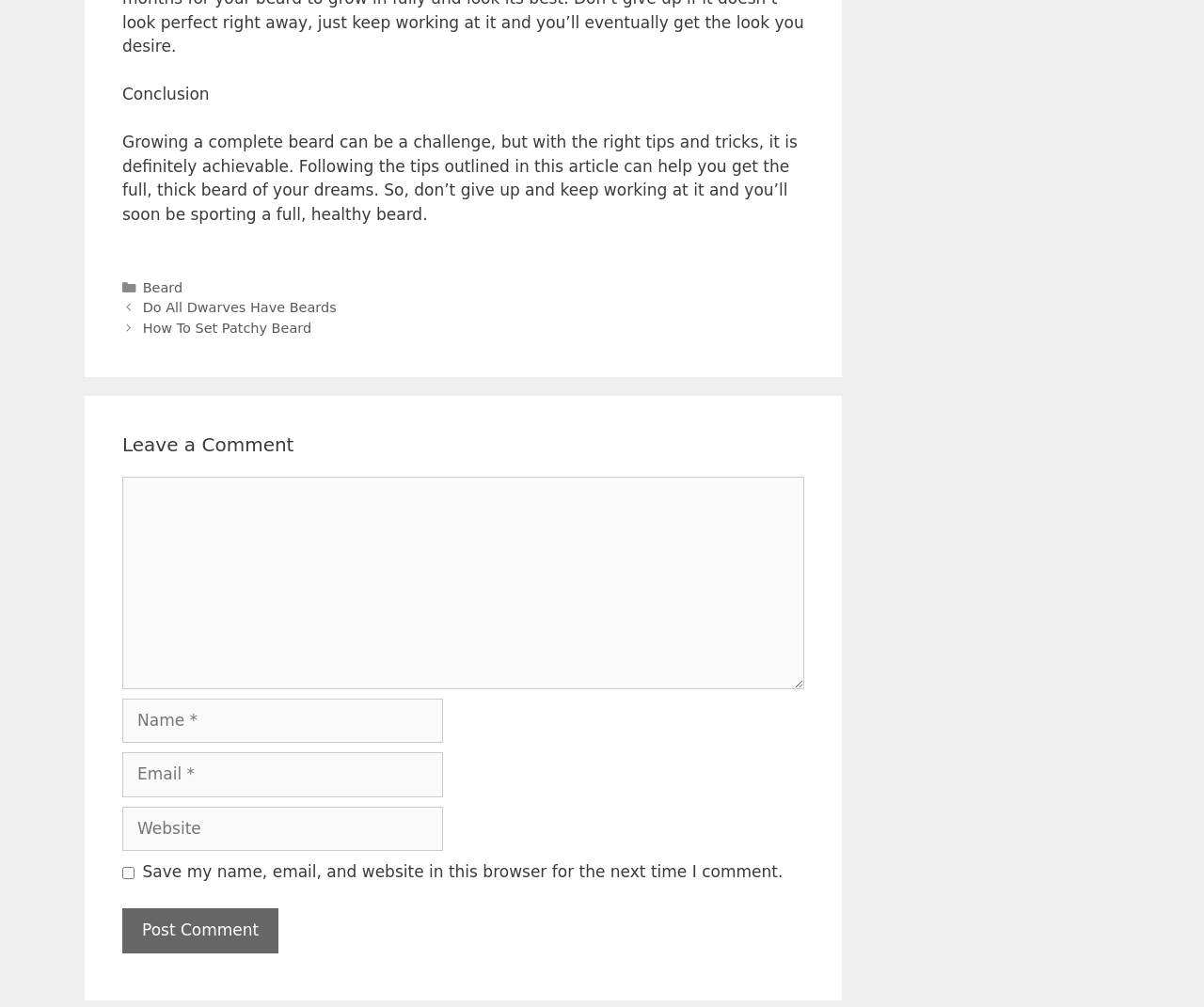Please find the bounding box coordinates of the element that must be clicked to perform the given instruction: "Enter your name". The coordinates should be four float numbers from 0 to 1, i.e., [left, top, right, bottom].

[0.102, 0.694, 0.368, 0.738]